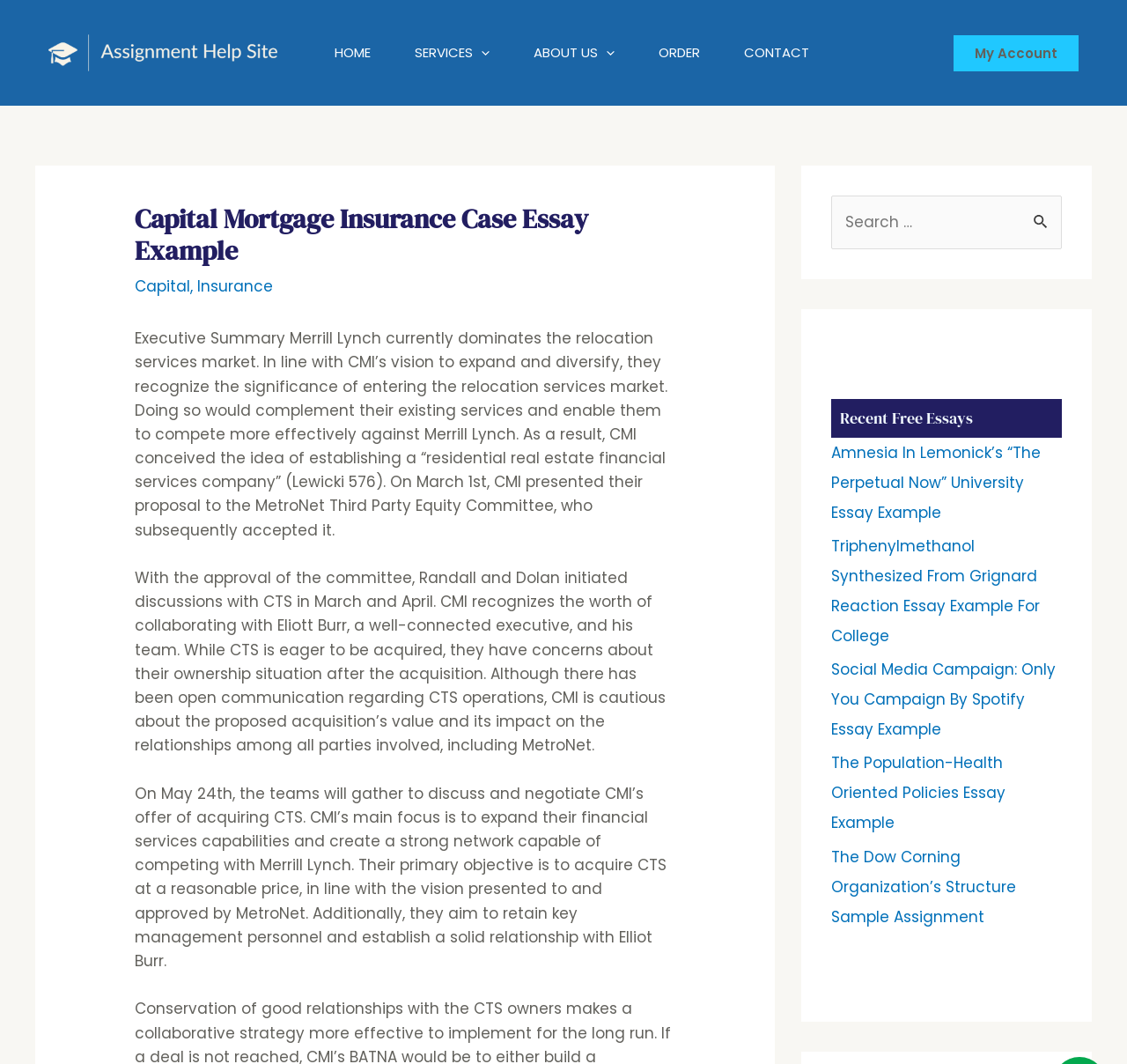How many recent free essays are listed?
Give a comprehensive and detailed explanation for the question.

There are 5 recent free essays listed under the heading 'Recent Free Essays' with a bounding box coordinate of [0.738, 0.375, 0.942, 0.411]. The essays are listed as links, with titles such as 'Amnesia In Lemonick’s “The Perpetual Now” University Essay Example' and 'The Population-Health Oriented Policies Essay Example'.